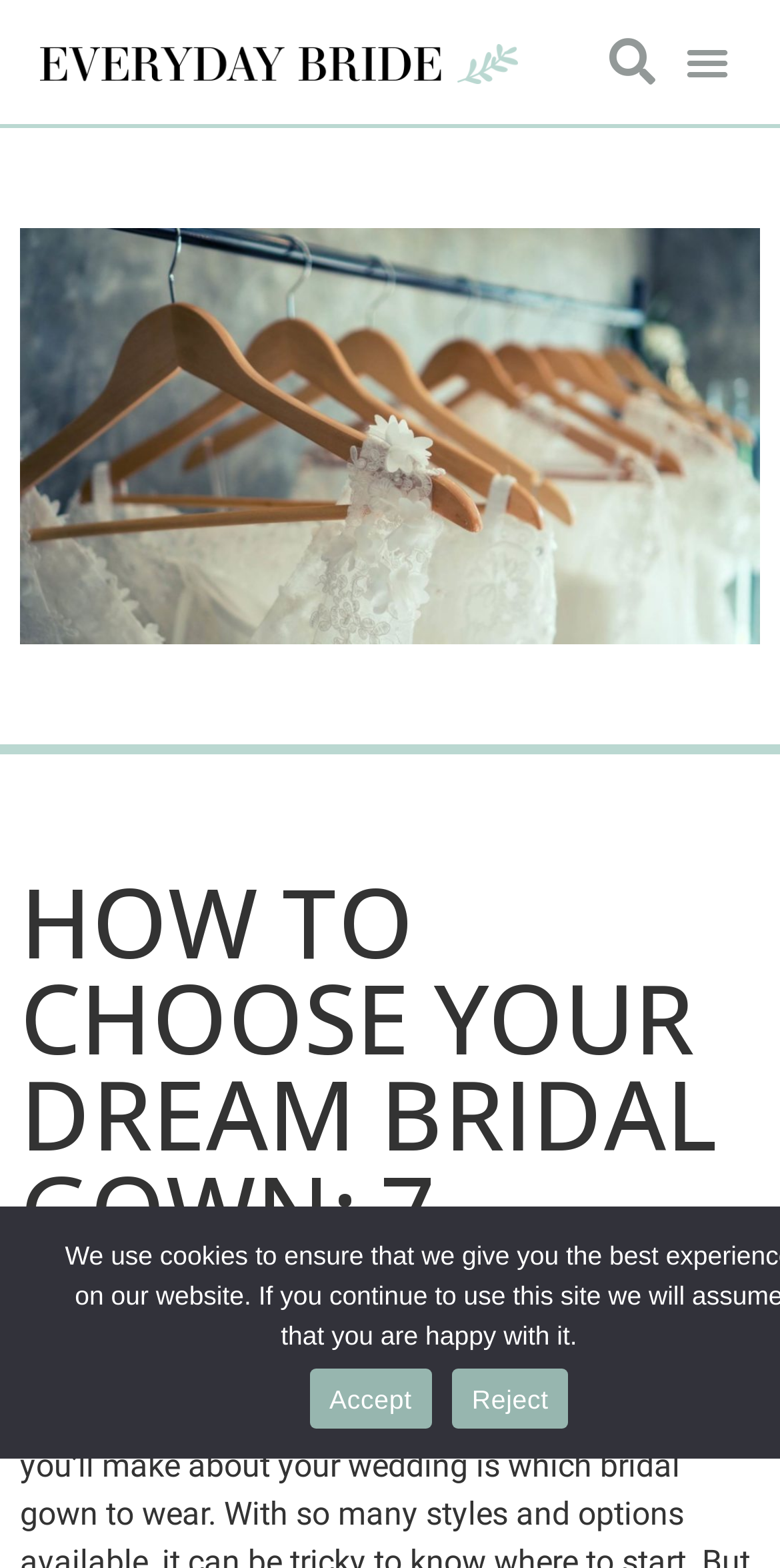Highlight the bounding box of the UI element that corresponds to this description: "Menu".

[0.864, 0.019, 0.949, 0.061]